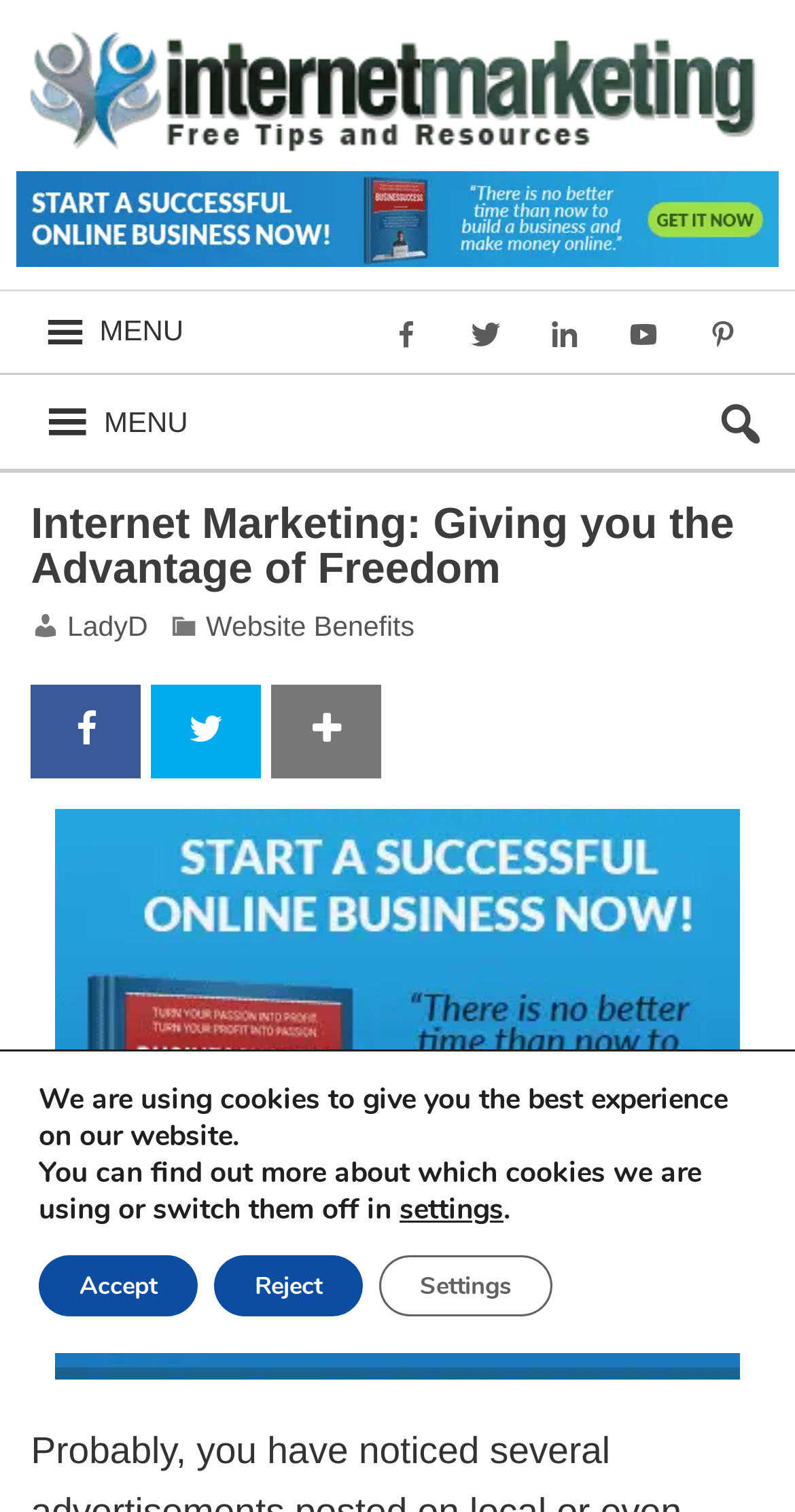Provide a one-word or short-phrase response to the question:
How many links are there in the menu?

5